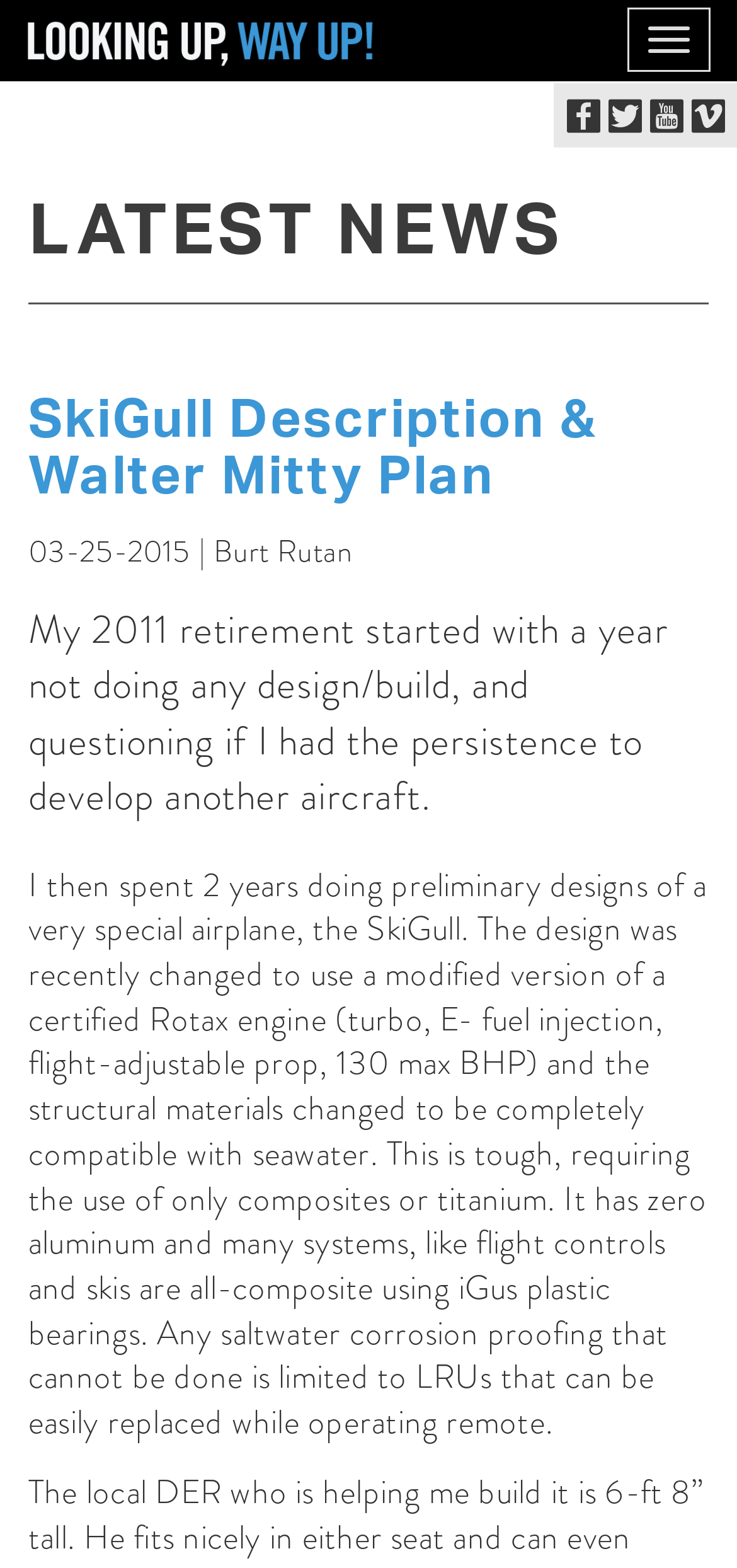Based on the image, give a detailed response to the question: What is the date of the SkiGull Description?

I found this information by looking at the time element which contains the text '03-25-2015', and it is located near the heading 'SkiGull Description & Walter Mitty Plan'.